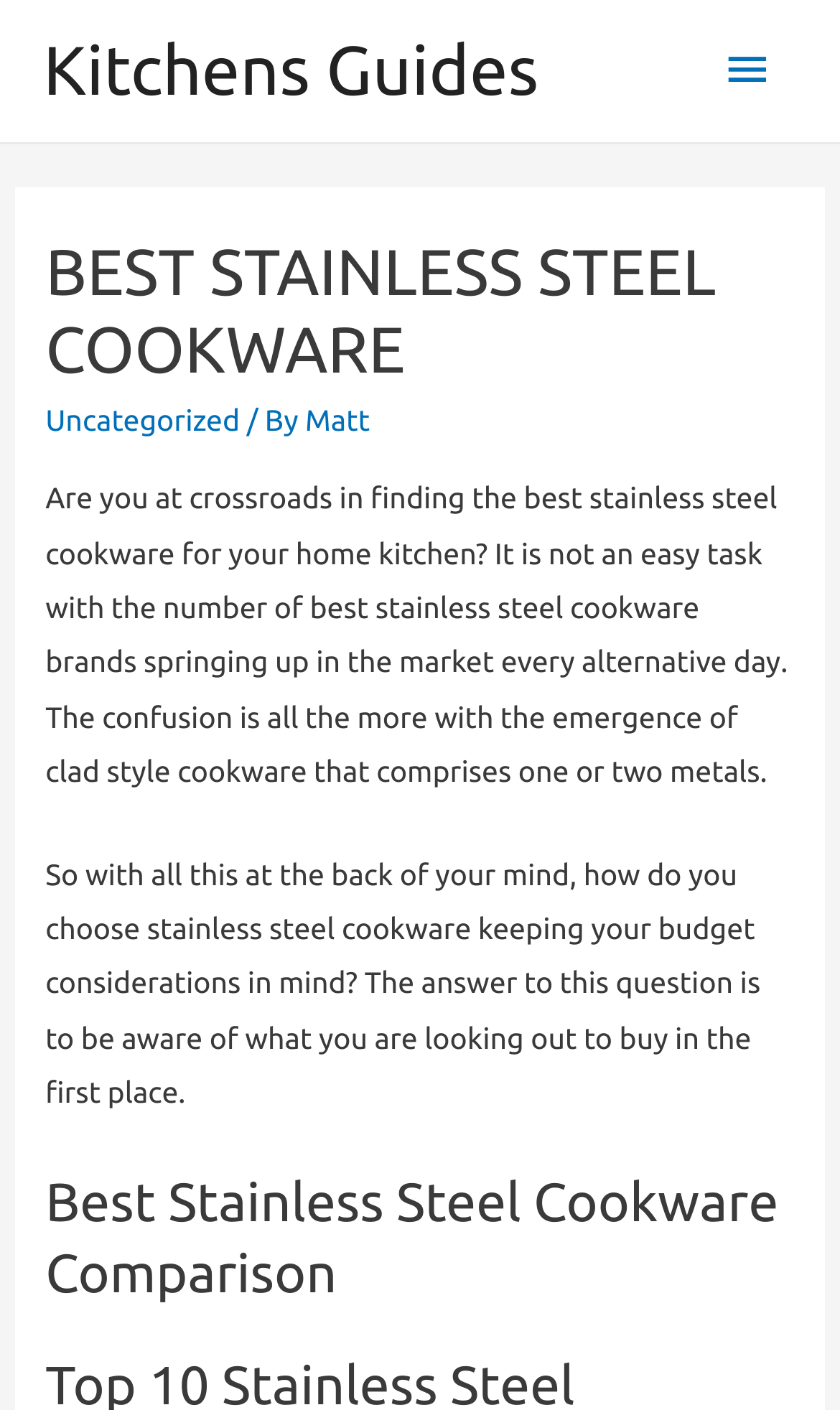From the webpage screenshot, predict the bounding box coordinates (top-left x, top-left y, bottom-right x, bottom-right y) for the UI element described here: Uncategorized

[0.054, 0.285, 0.286, 0.31]